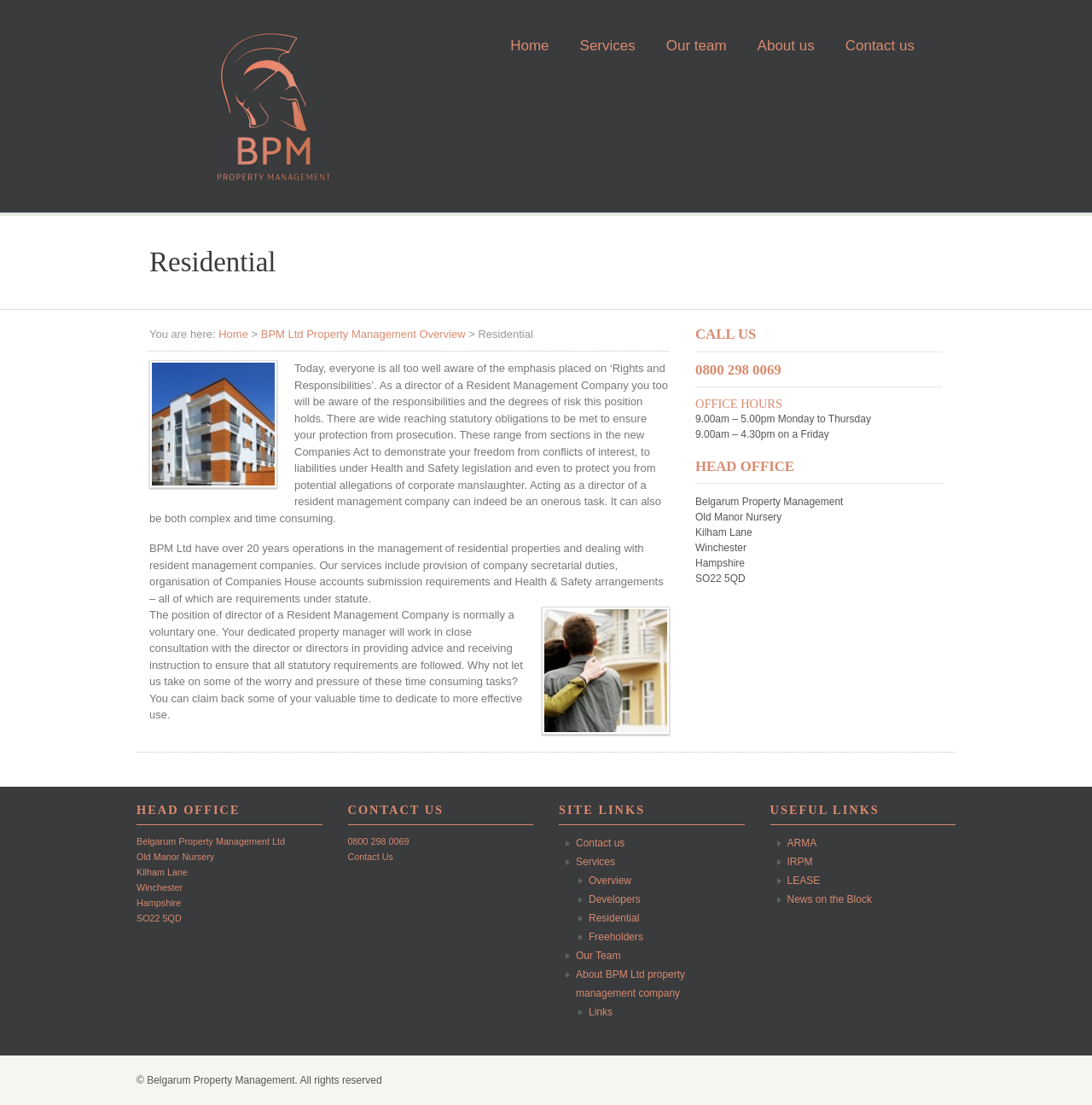What is the company name mentioned on the webpage?
Answer the question with a single word or phrase by looking at the picture.

Belgarum Property Management